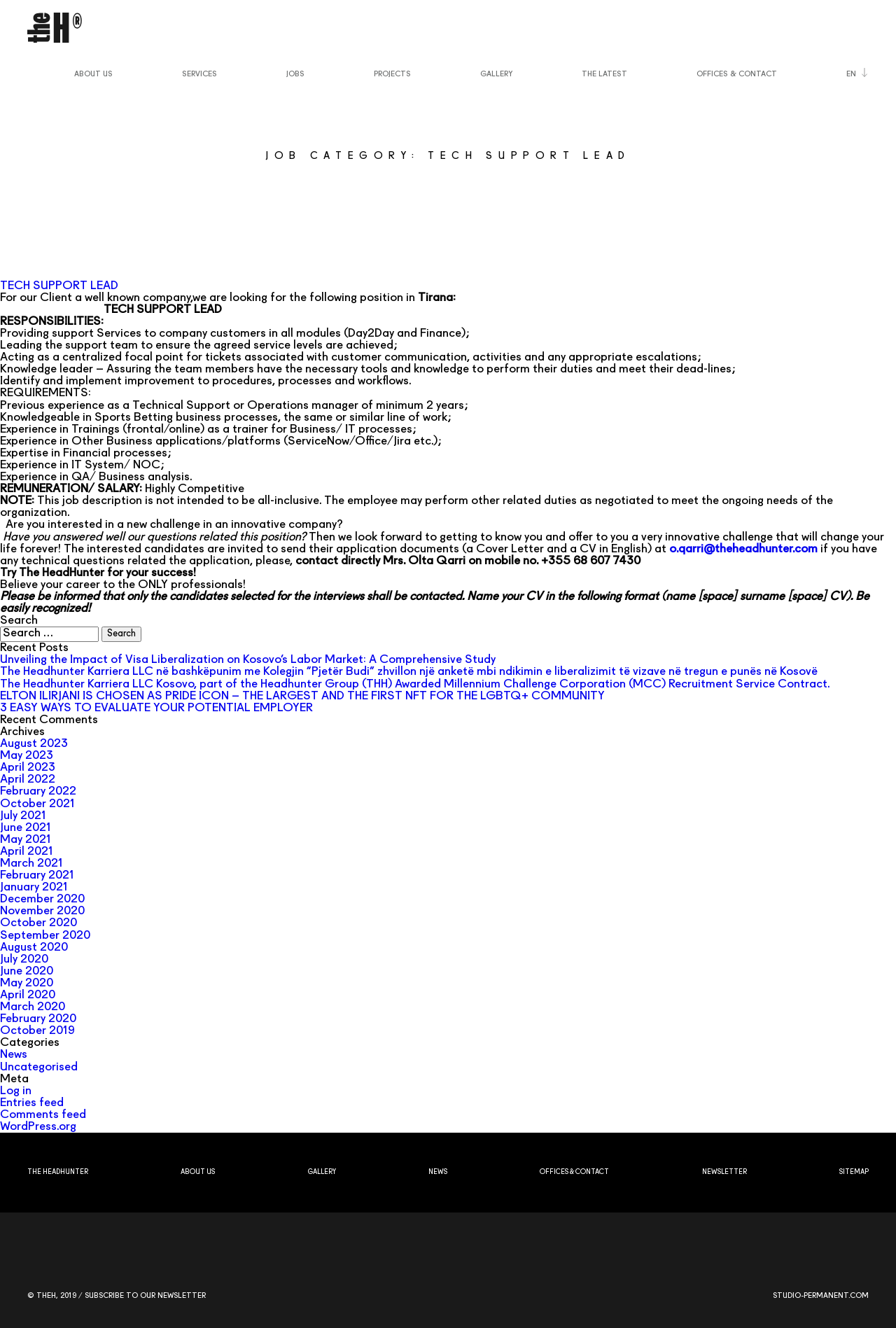Provide the bounding box coordinates of the area you need to click to execute the following instruction: "Contact Olta Qarri".

[0.33, 0.418, 0.715, 0.427]